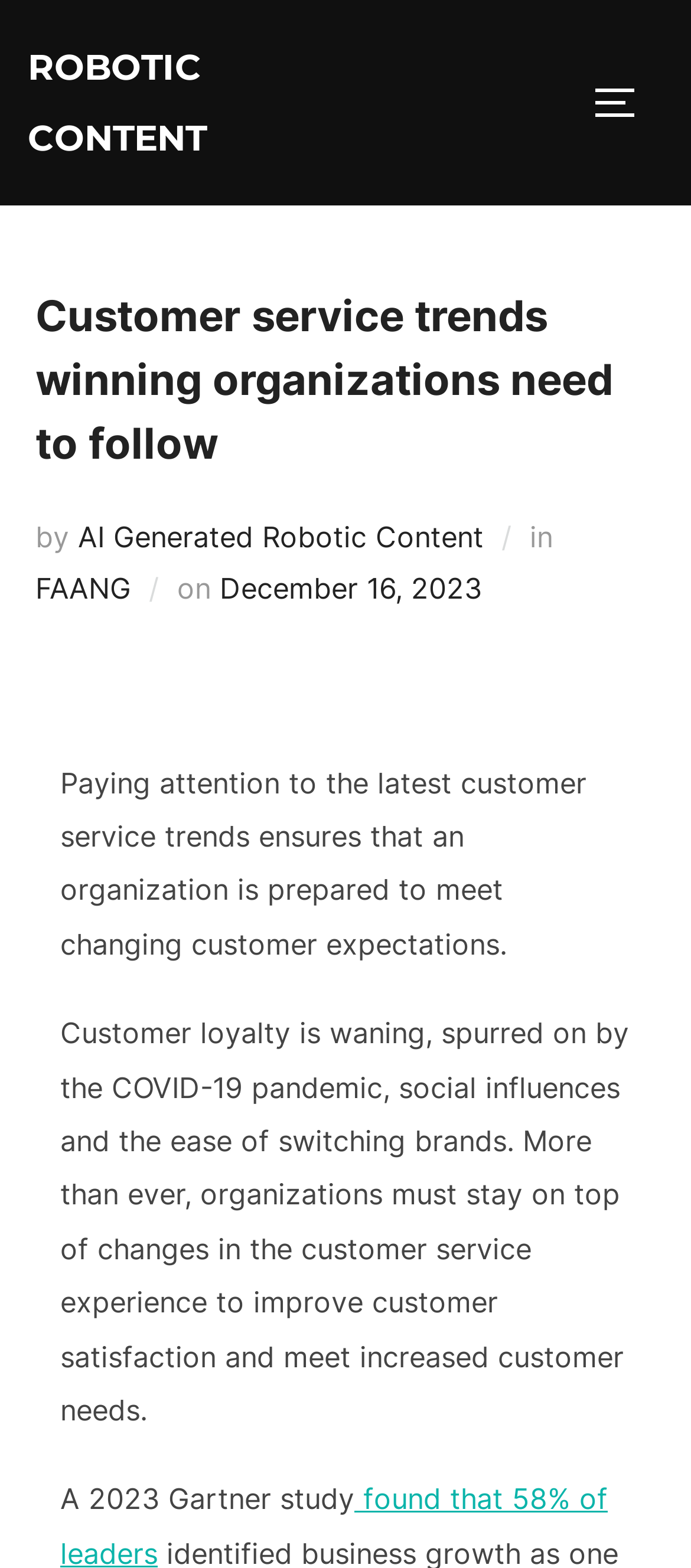Identify the bounding box of the UI element described as follows: "Robotic Content". Provide the coordinates as four float numbers in the range of 0 to 1 [left, top, right, bottom].

[0.04, 0.02, 0.5, 0.111]